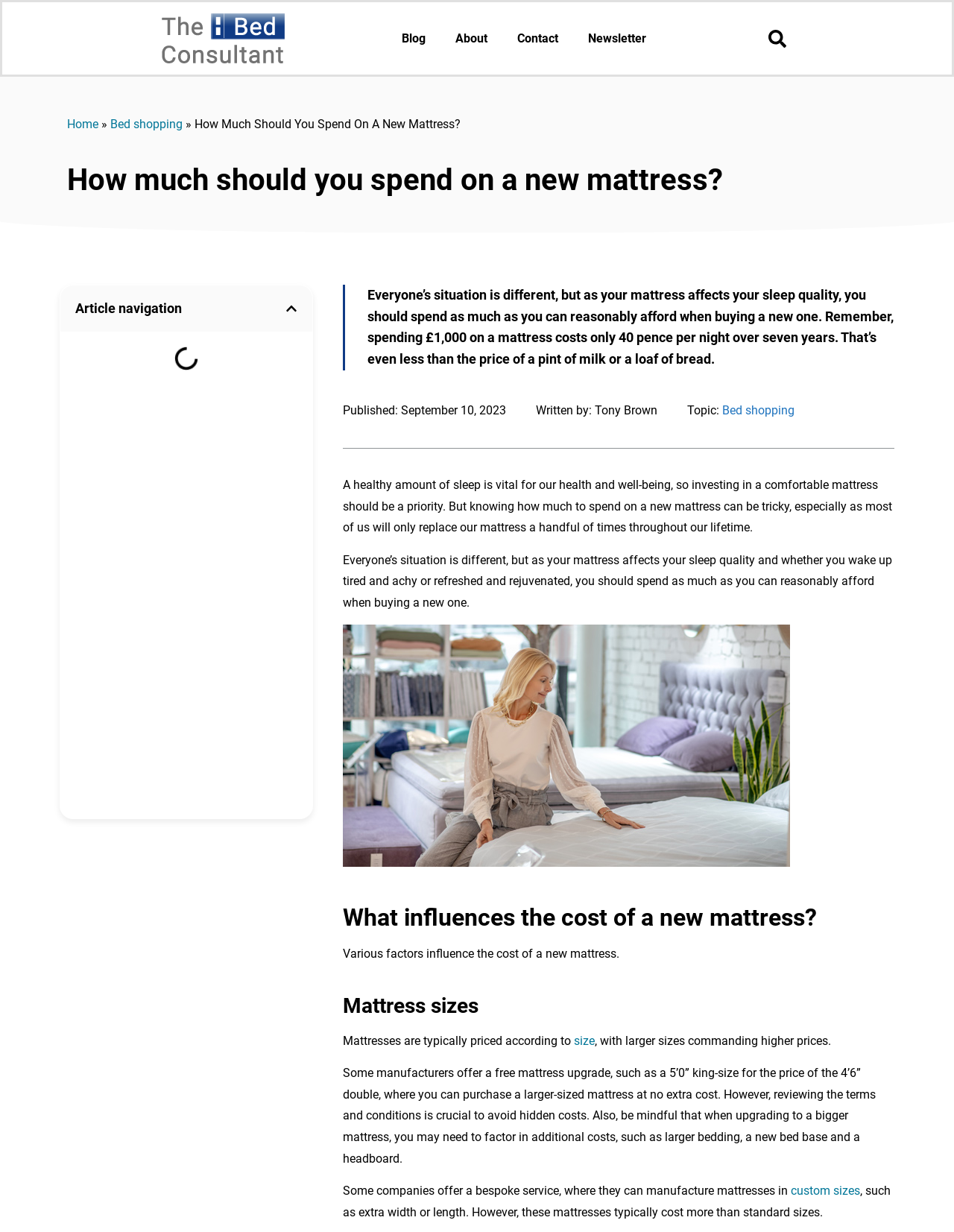Return the bounding box coordinates of the UI element that corresponds to this description: "Bed shopping". The coordinates must be given as four float numbers in the range of 0 and 1, [left, top, right, bottom].

[0.757, 0.327, 0.833, 0.339]